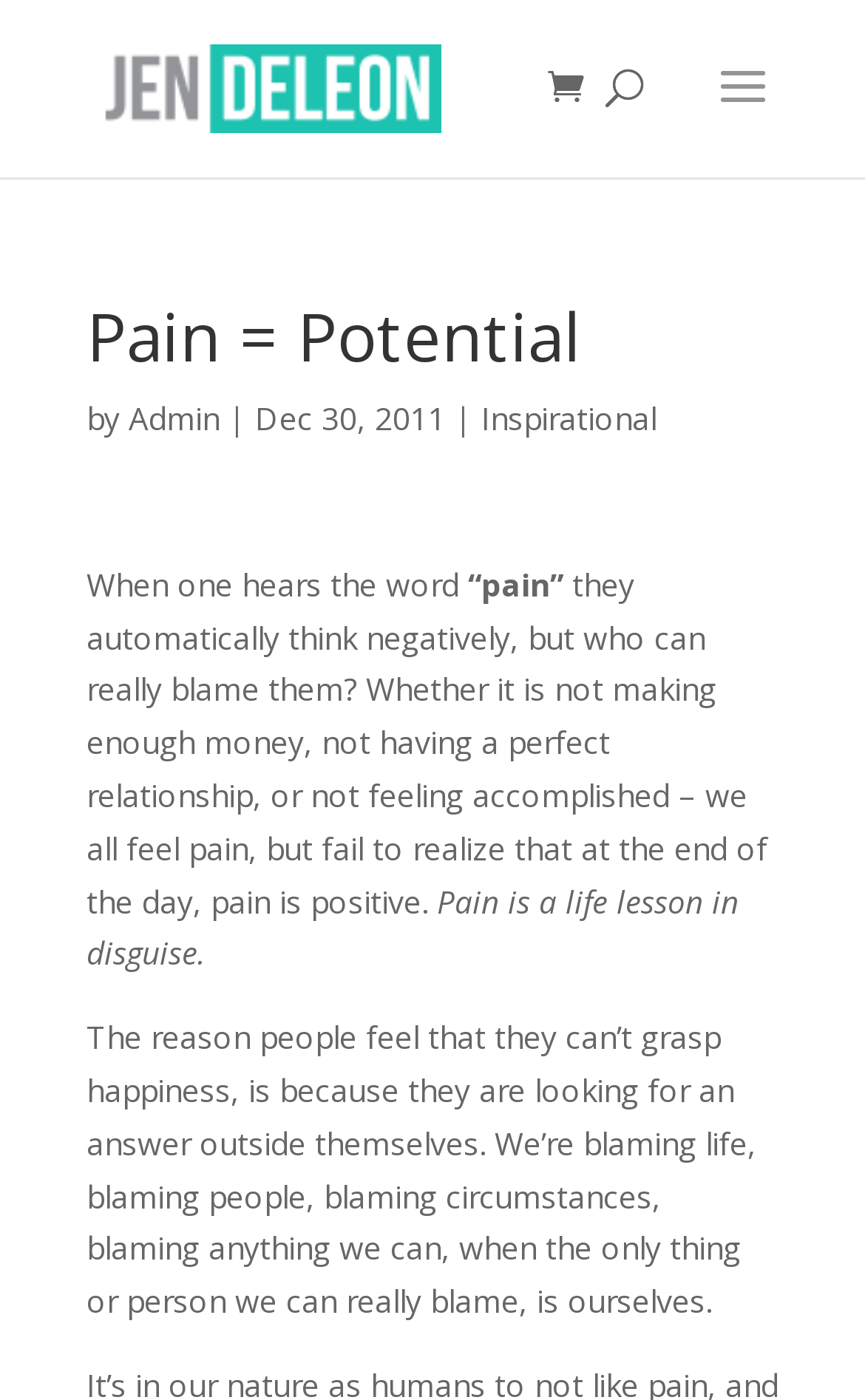What is the date of the article?
Please respond to the question thoroughly and include all relevant details.

The date of the article can be found by looking at the text 'Dec 30, 2011' which is located below the author's name.